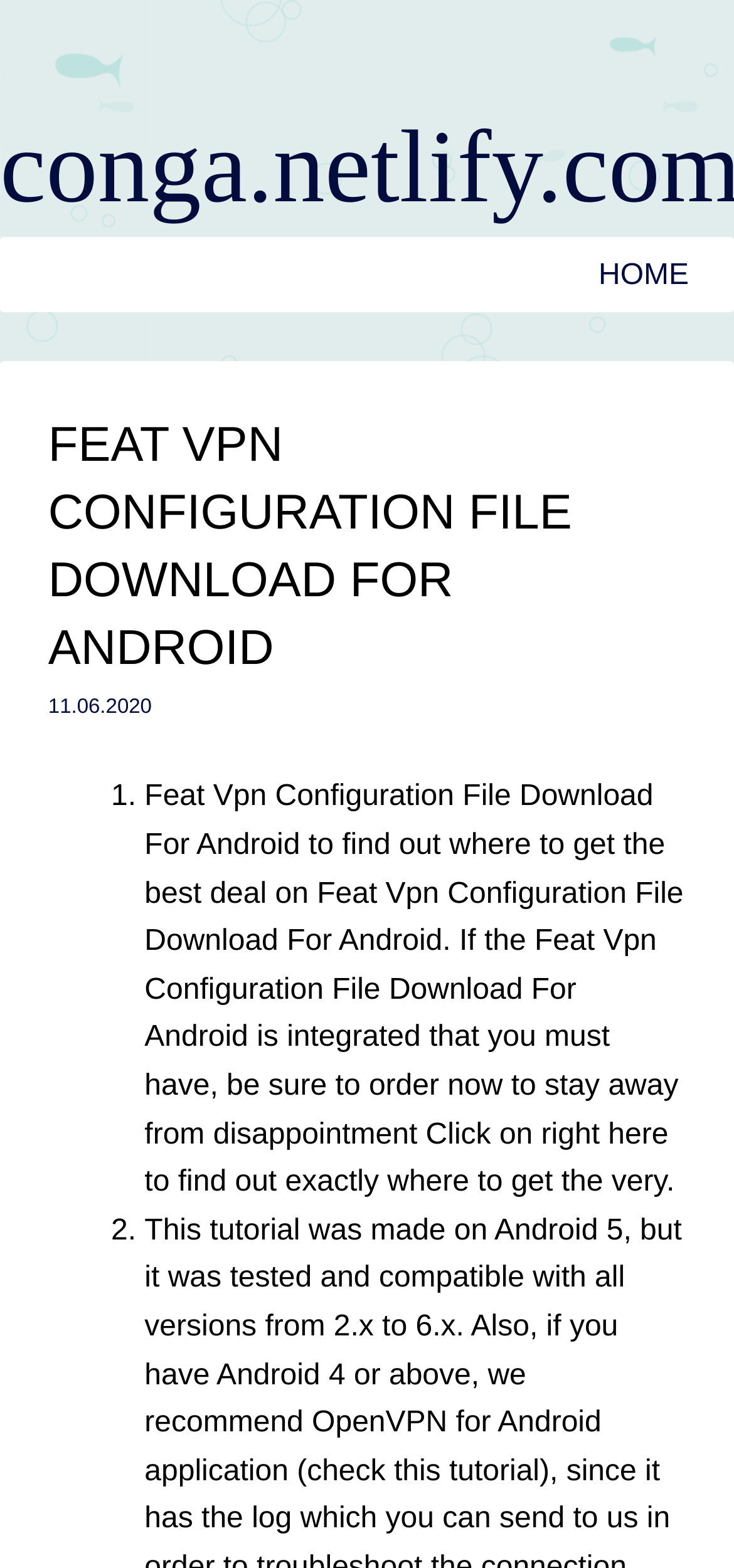Identify the bounding box coordinates for the UI element described as follows: Home. Use the format (top-left x, top-left y, bottom-right x, bottom-right y) and ensure all values are floating point numbers between 0 and 1.

[0.777, 0.154, 0.977, 0.2]